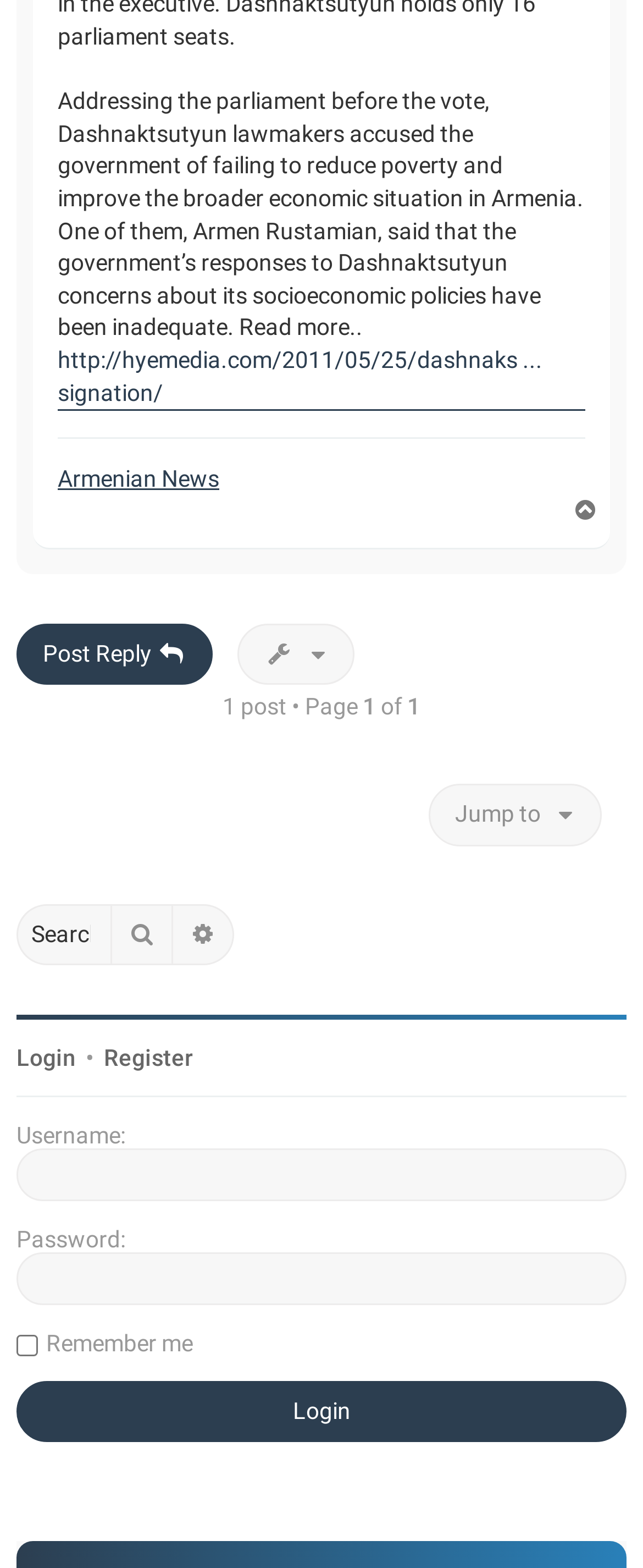Using the details from the image, please elaborate on the following question: What is the purpose of the search box?

The purpose of the search box can be determined by reading the searchbox element with ID 296, which has a placeholder text 'Search for keywords'. This suggests that the search box is used to search for specific keywords or phrases.